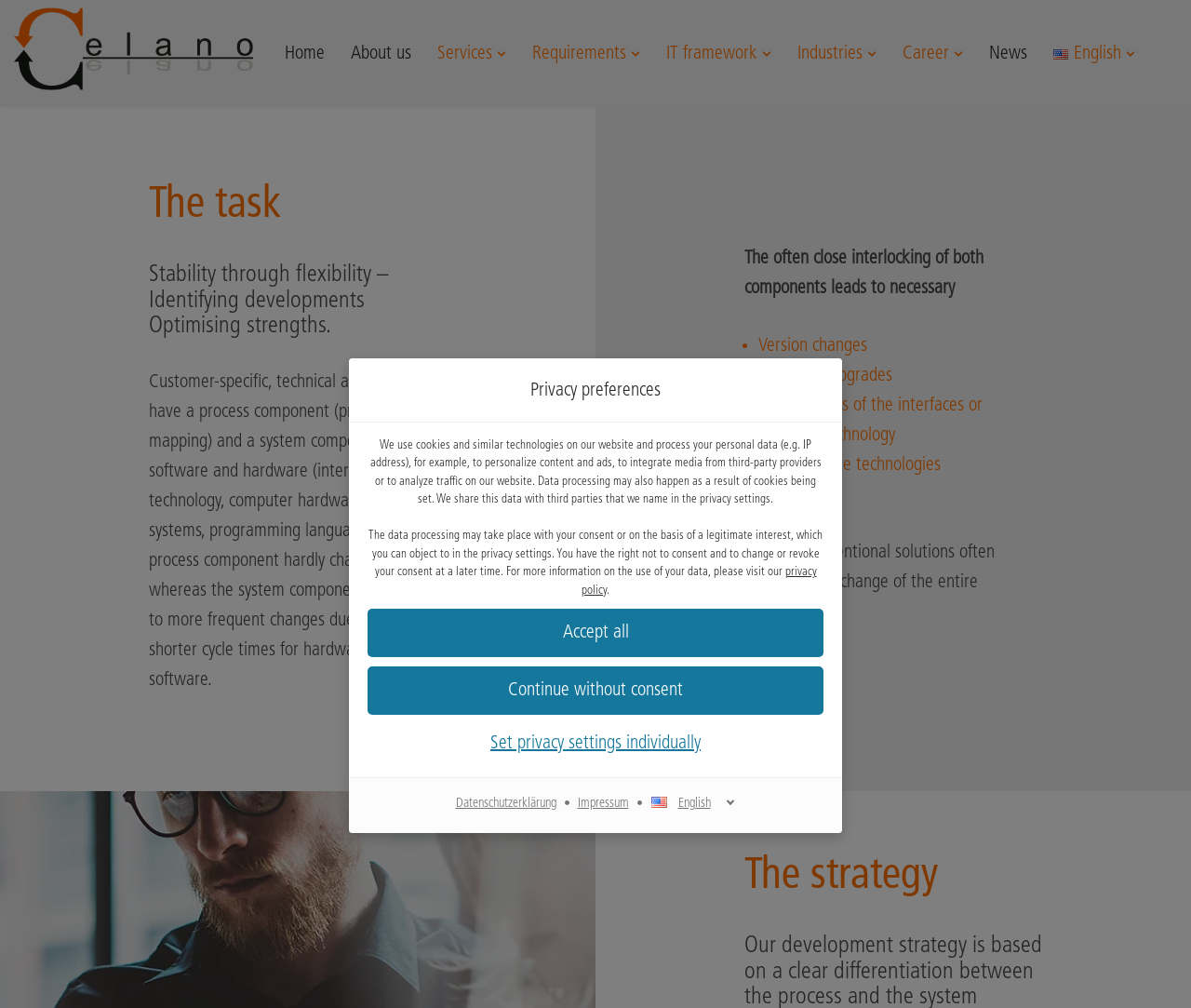Specify the bounding box coordinates of the element's area that should be clicked to execute the given instruction: "go to privacy policy". The coordinates should be four float numbers between 0 and 1, i.e., [left, top, right, bottom].

[0.488, 0.562, 0.686, 0.592]